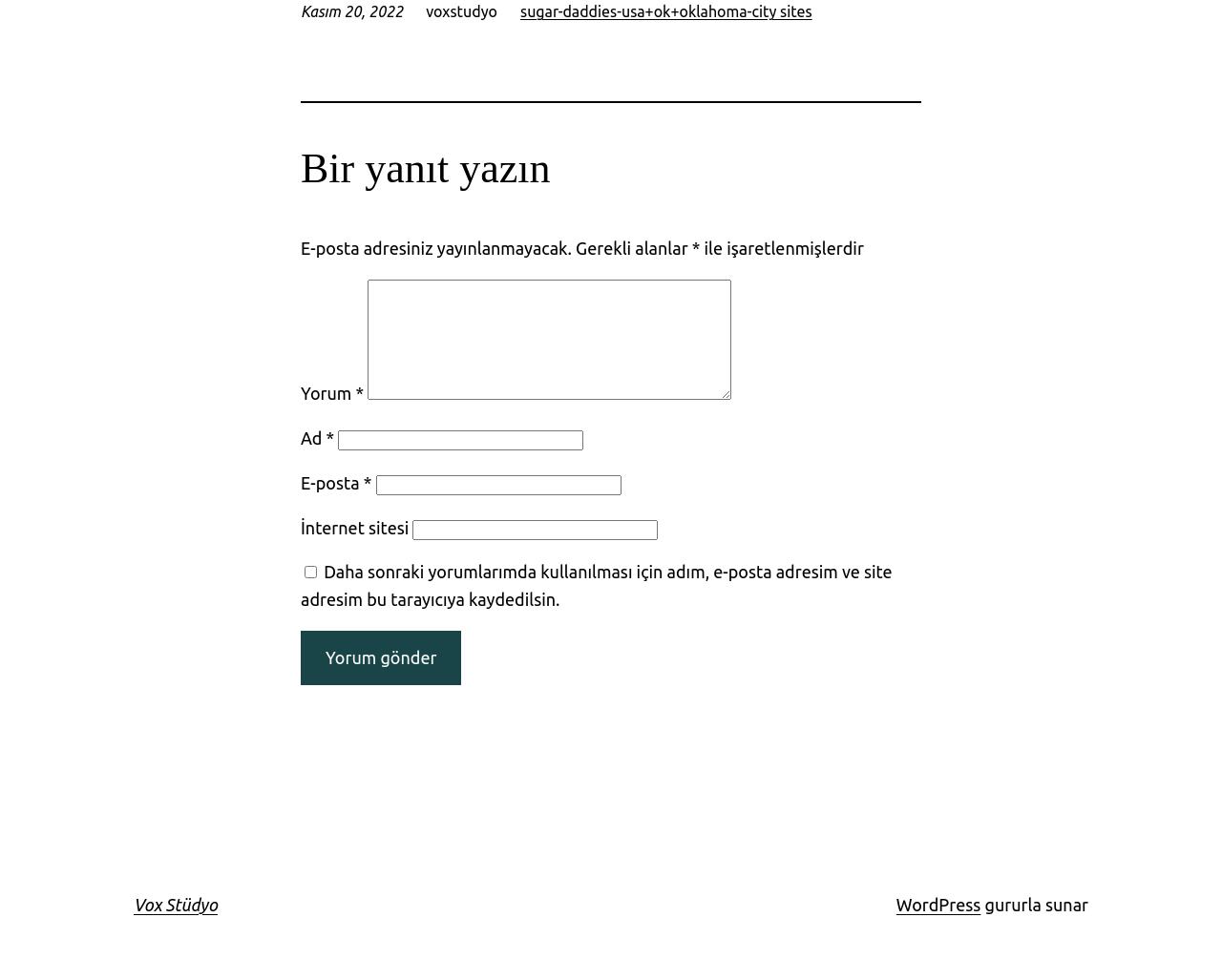Identify the bounding box for the UI element that is described as follows: "name="submit" value="Yorum gönder"".

[0.246, 0.644, 0.378, 0.699]